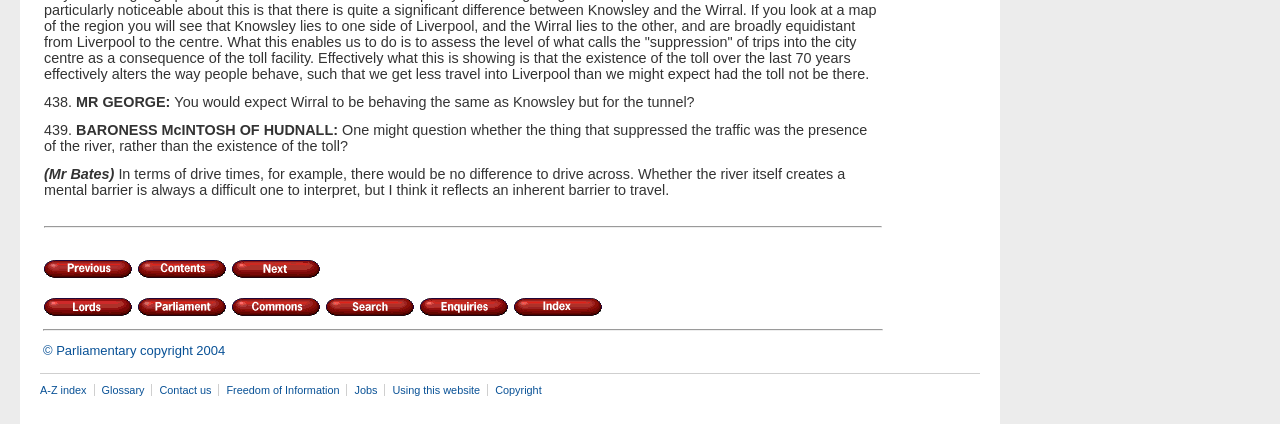Identify the bounding box coordinates for the region to click in order to carry out this instruction: "view A-Z index". Provide the coordinates using four float numbers between 0 and 1, formatted as [left, top, right, bottom].

[0.031, 0.905, 0.073, 0.933]